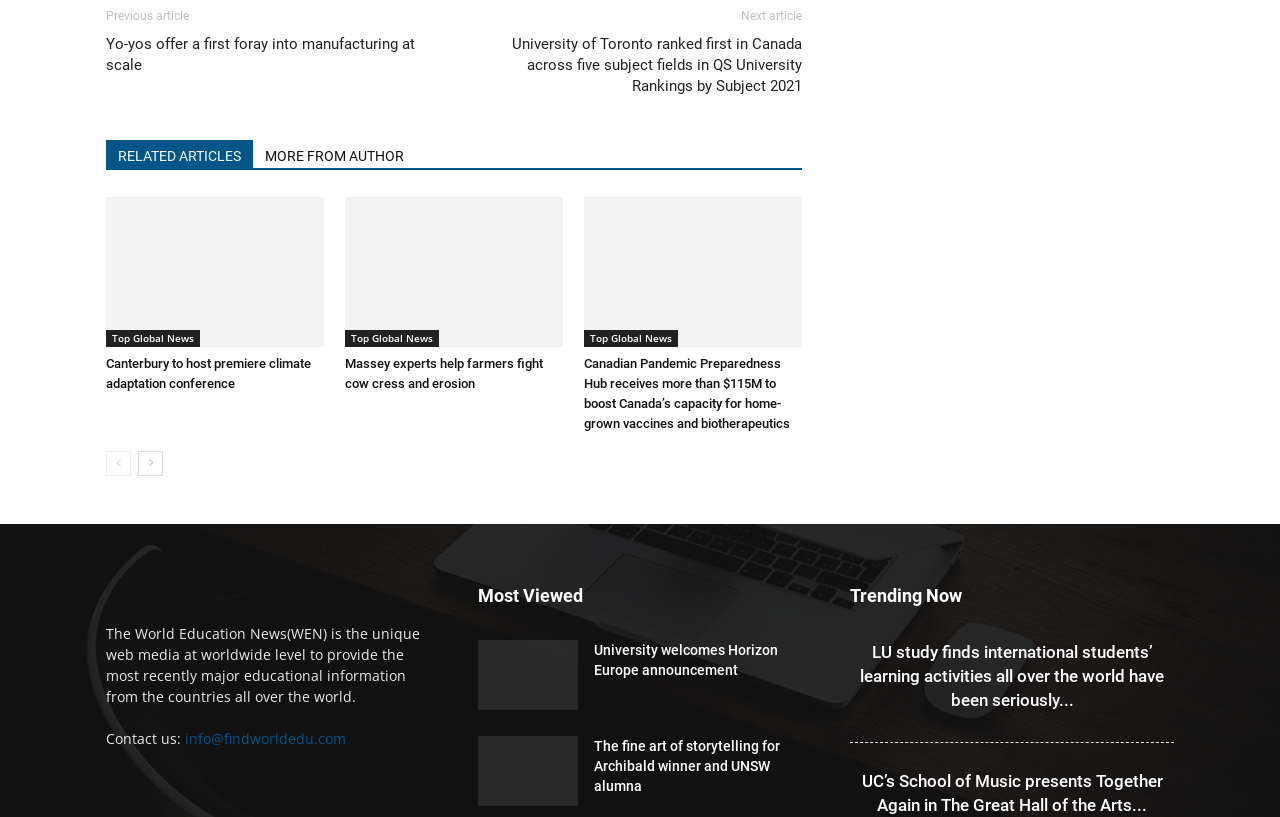What is the name of the website?
From the image, respond using a single word or phrase.

The World Education News